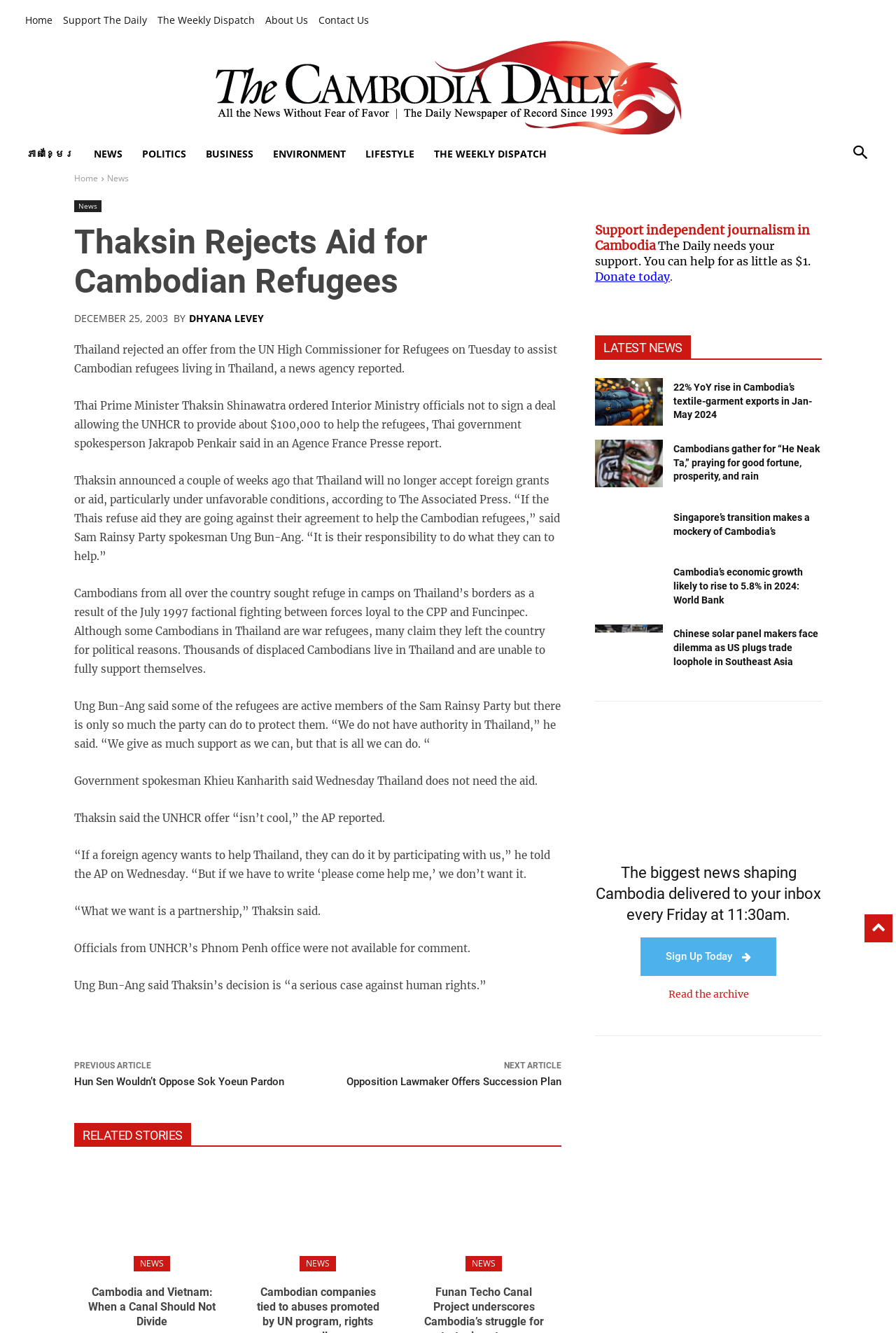Who is the author of the news article?
Look at the webpage screenshot and answer the question with a detailed explanation.

I found the answer by looking at the byline of the news article, which is located below the title and above the content of the article.